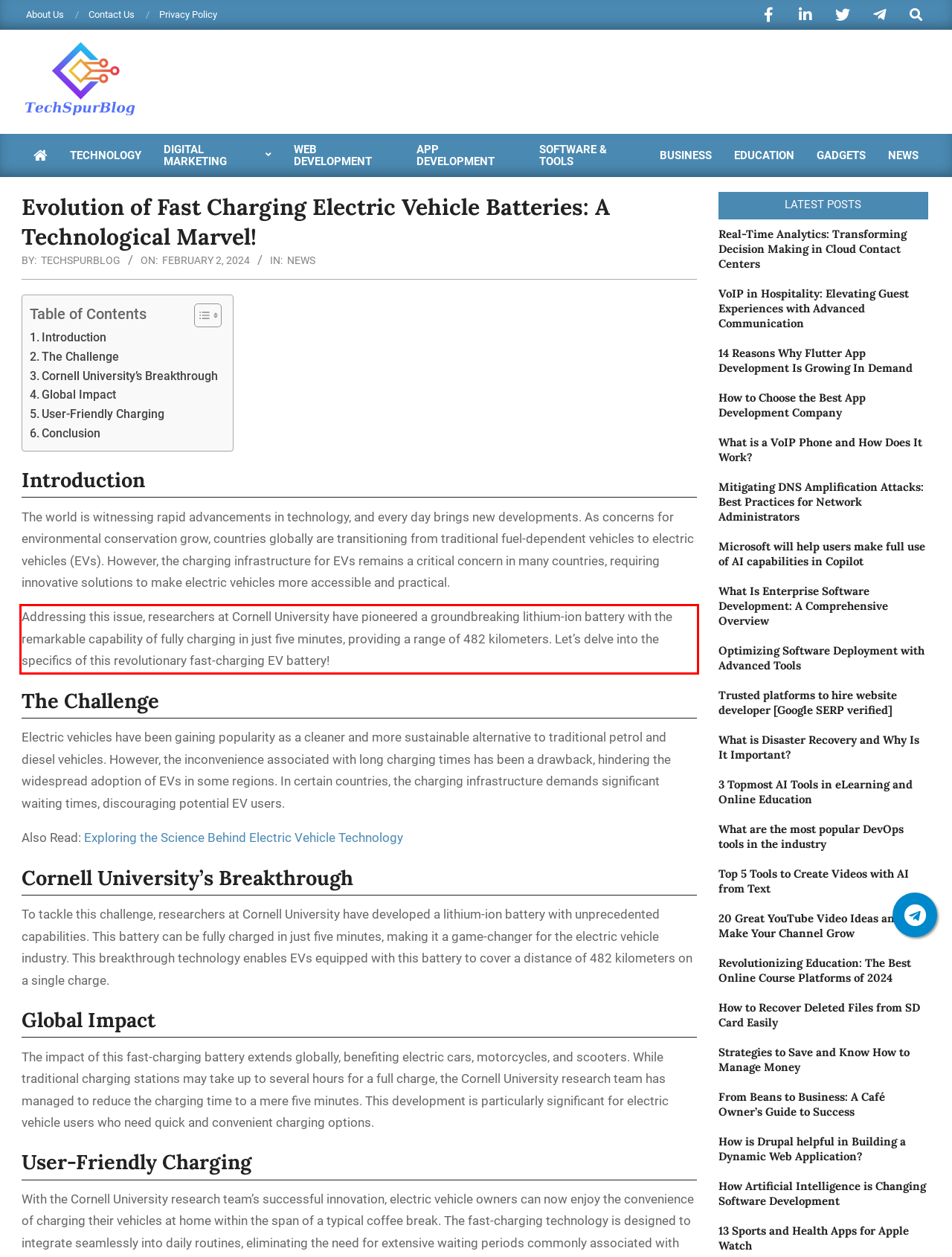You are given a screenshot showing a webpage with a red bounding box. Perform OCR to capture the text within the red bounding box.

Addressing this issue, researchers at Cornell University have pioneered a groundbreaking lithium-ion battery with the remarkable capability of fully charging in just five minutes, providing a range of 482 kilometers. Let’s delve into the specifics of this revolutionary fast-charging EV battery!